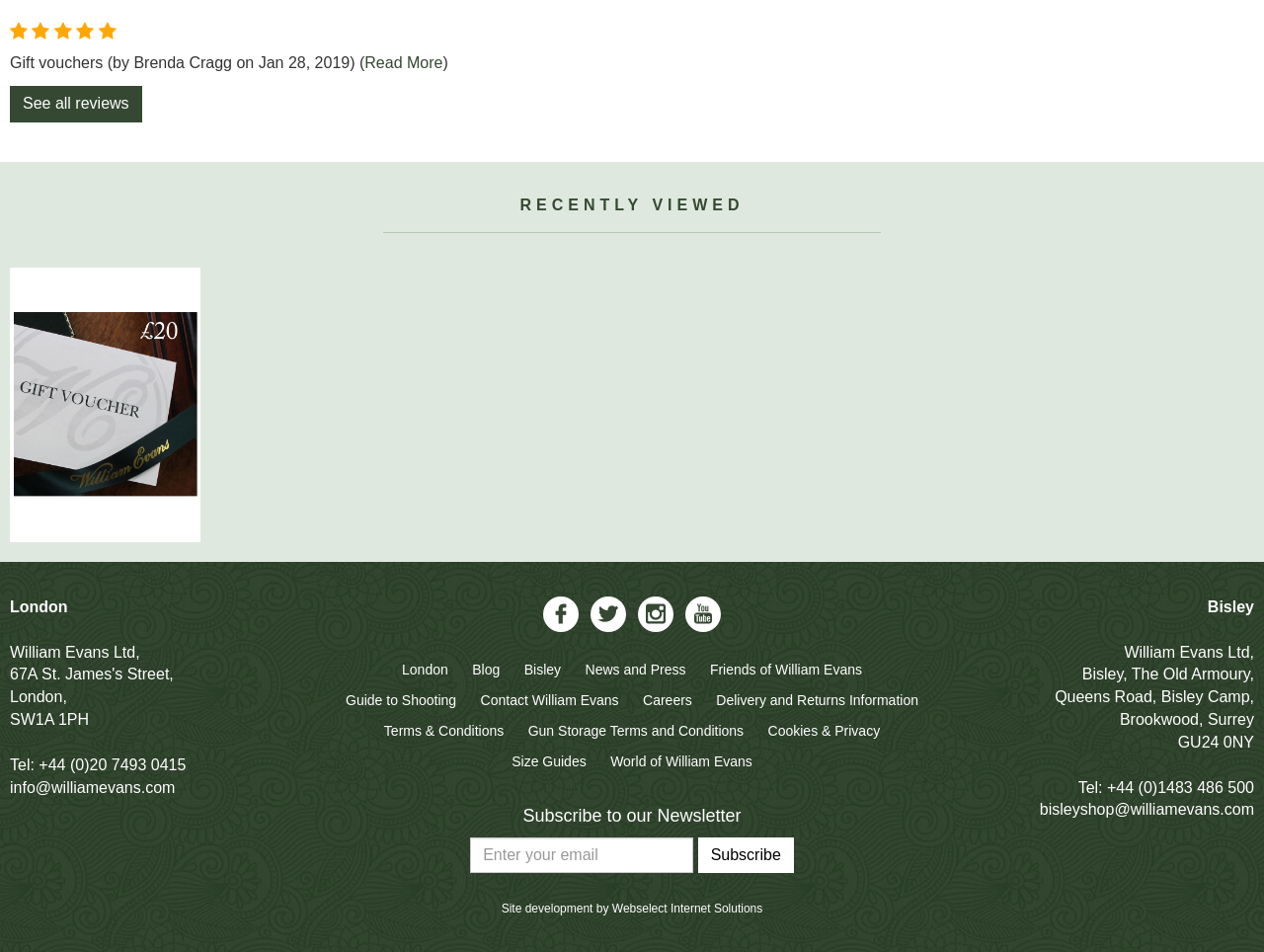Identify the bounding box coordinates for the region to click in order to carry out this instruction: "Click on 'Read More'". Provide the coordinates using four float numbers between 0 and 1, formatted as [left, top, right, bottom].

[0.289, 0.057, 0.35, 0.075]